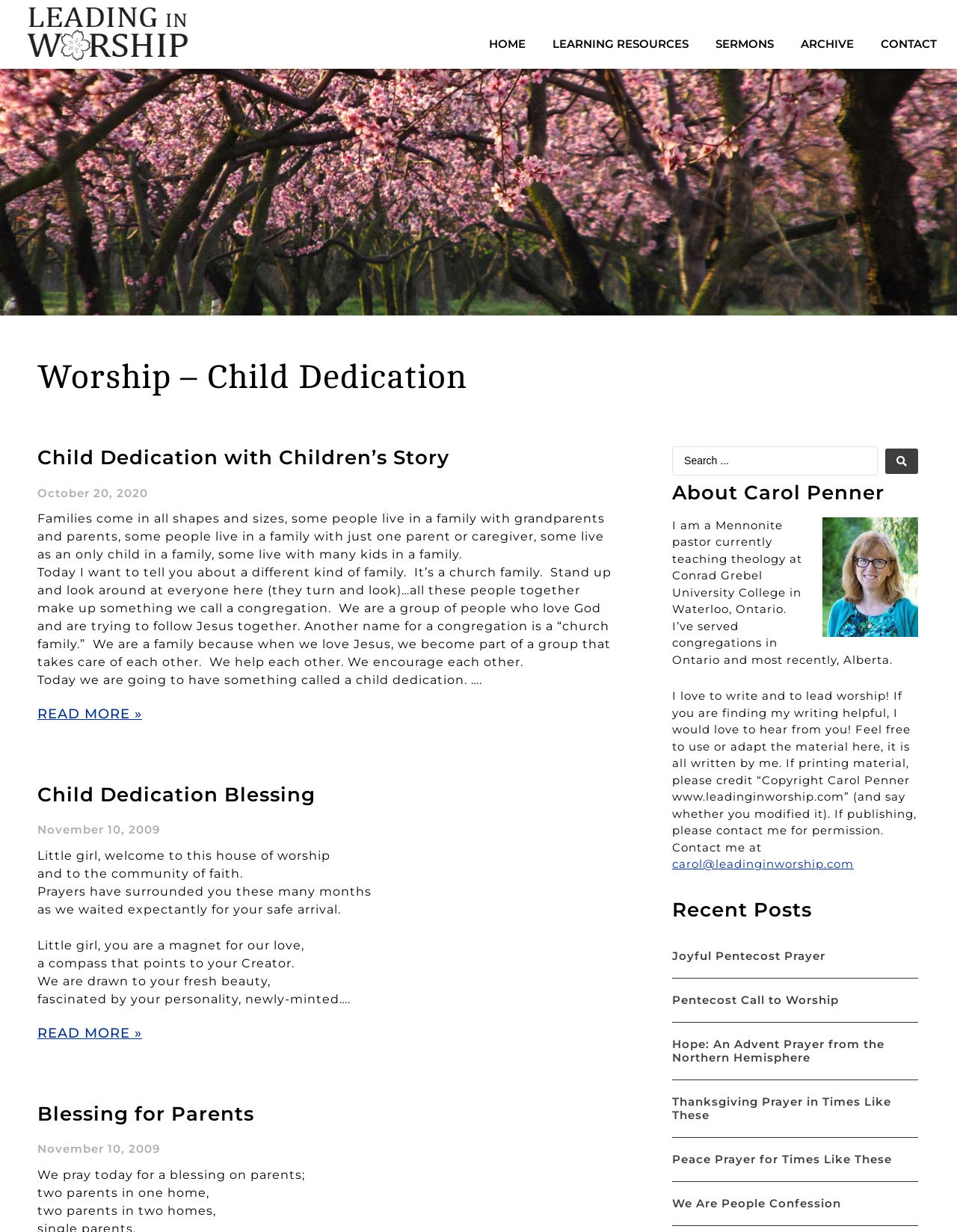Find and provide the bounding box coordinates for the UI element described with: "Child Dedication with Children’s Story".

[0.039, 0.362, 0.47, 0.381]